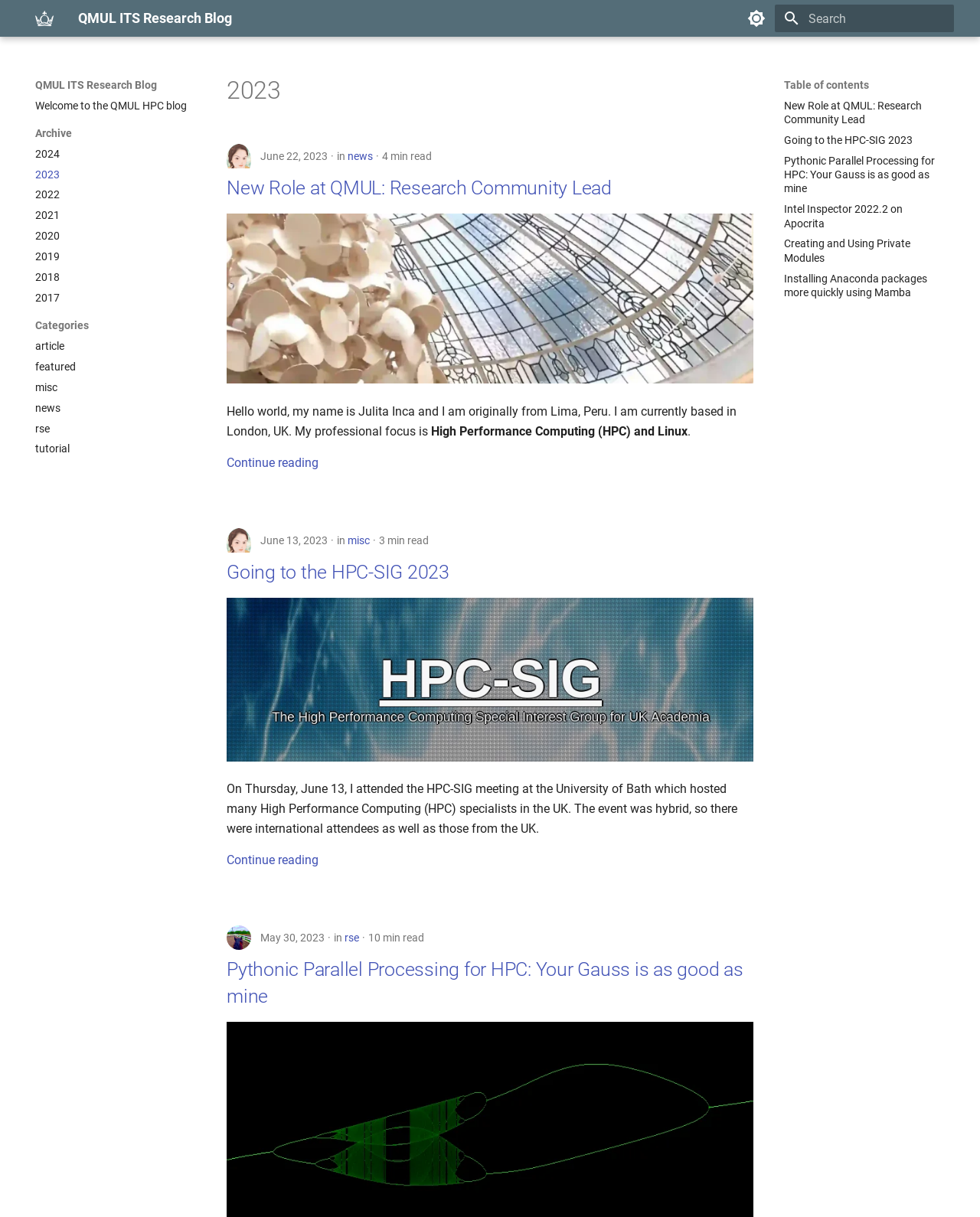Provide a one-word or short-phrase response to the question:
What is the date of the article 'New Role at QMUL: Research Community Lead'?

June 22, 2023